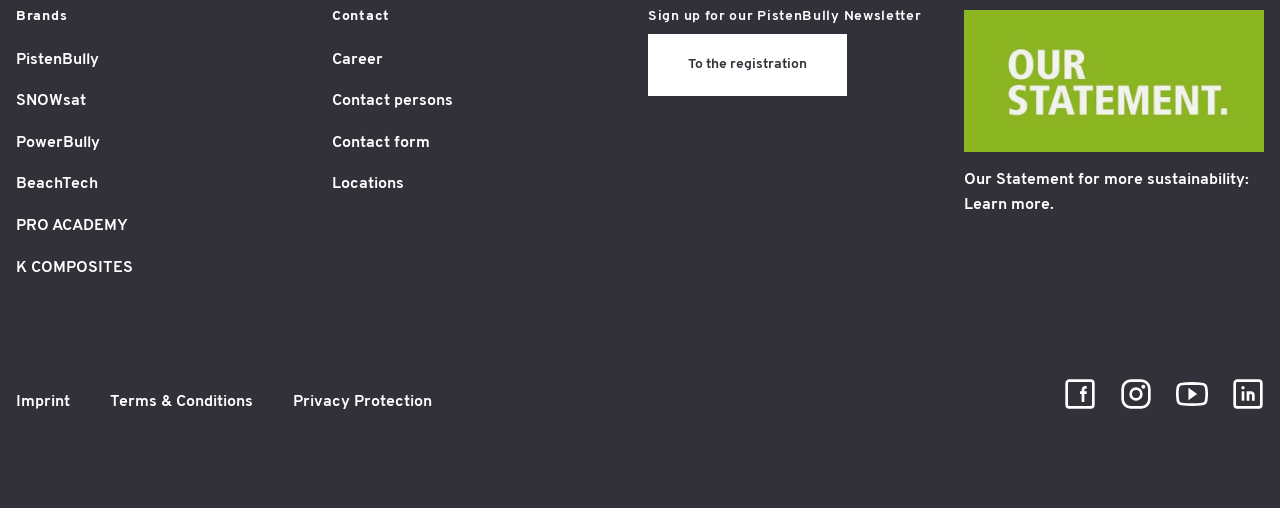Using the given description, provide the bounding box coordinates formatted as (top-left x, top-left y, bottom-right x, bottom-right y), with all values being floating point numbers between 0 and 1. Description: Imprint

[0.012, 0.775, 0.055, 0.813]